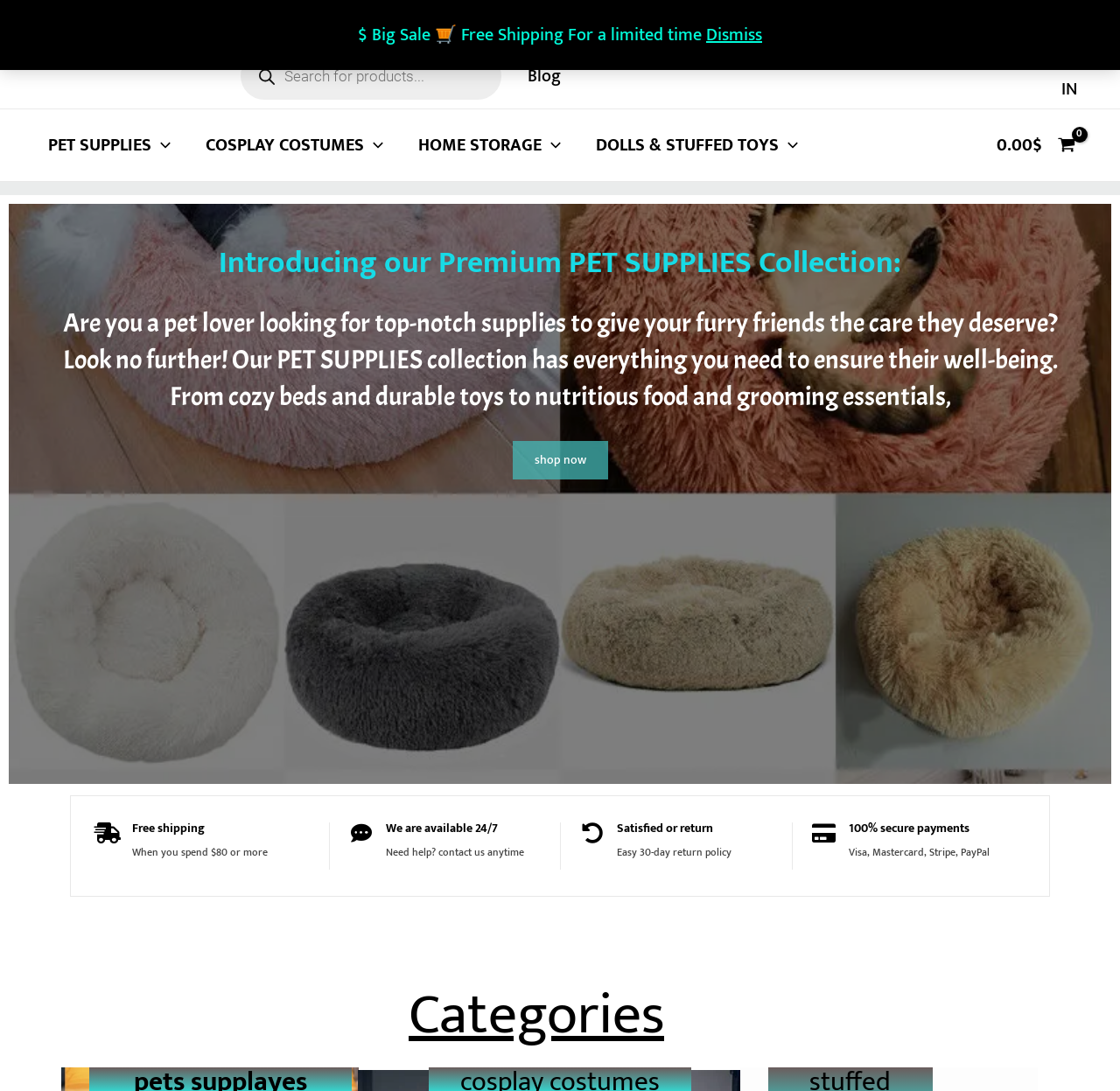Summarize the webpage comprehensively, mentioning all visible components.

This webpage is an e-commerce platform that offers various products, including pet supplies, home storage, dolls and stuffed toys, and cosplay costumes. At the top left corner, there is a navigation menu with links to "Contact us", "Track your order", "Frequently asked questions", and "Refunds & Returns Policy". Next to the navigation menu, there is a search bar with a "Search" button and an image of a magnifying glass.

On the top right corner, there is an account icon link with the text "LOG IN". Below the account icon, there is a main navigation menu with links to different product categories, including "PET SUPPLIES", "COSPLAY COSTUMES", "HOME STORAGE", and "DOLLS & STUFFED TOYS". Each category has a menu toggle icon with an image.

In the middle of the page, there is a large banner with an image and several promotional texts. The banner introduces the "Premium PET SUPPLIES Collection" and describes the products offered. There is a "shop now" link below the promotional text.

Below the banner, there are several sections highlighting the benefits of shopping on this website, including free shipping, 24/7 customer support, easy returns, and secure payments. Each section has a brief description and an icon.

At the bottom of the page, there is a heading "Categories" and a notification bar with a big sale announcement and a "Dismiss" link.

On the top right corner, there is a link to view the shopping cart, which is currently empty, with a total amount of $0.00.